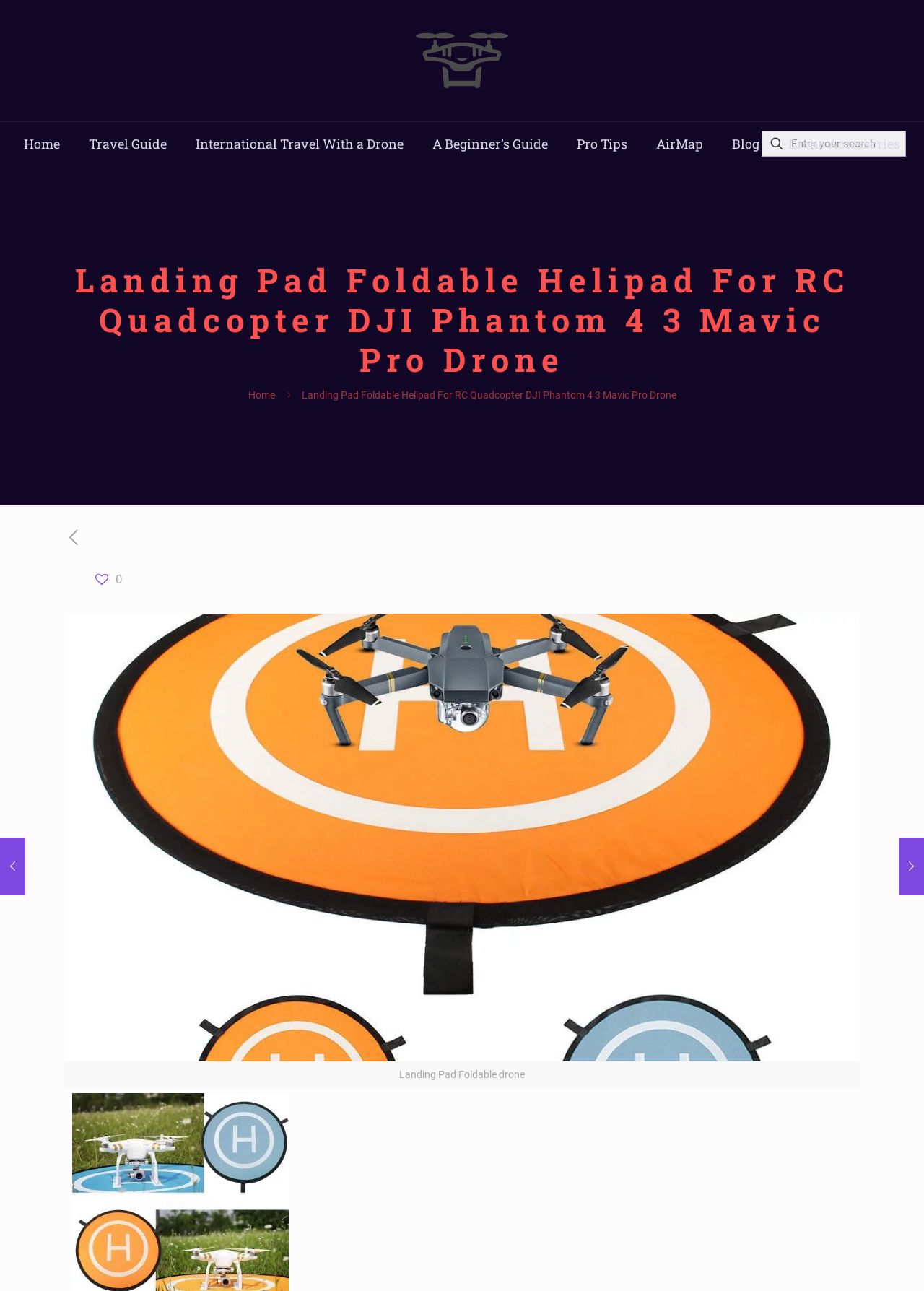Identify the bounding box coordinates for the element you need to click to achieve the following task: "Check out the landing pad product". The coordinates must be four float values ranging from 0 to 1, formatted as [left, top, right, bottom].

[0.45, 0.0, 0.55, 0.094]